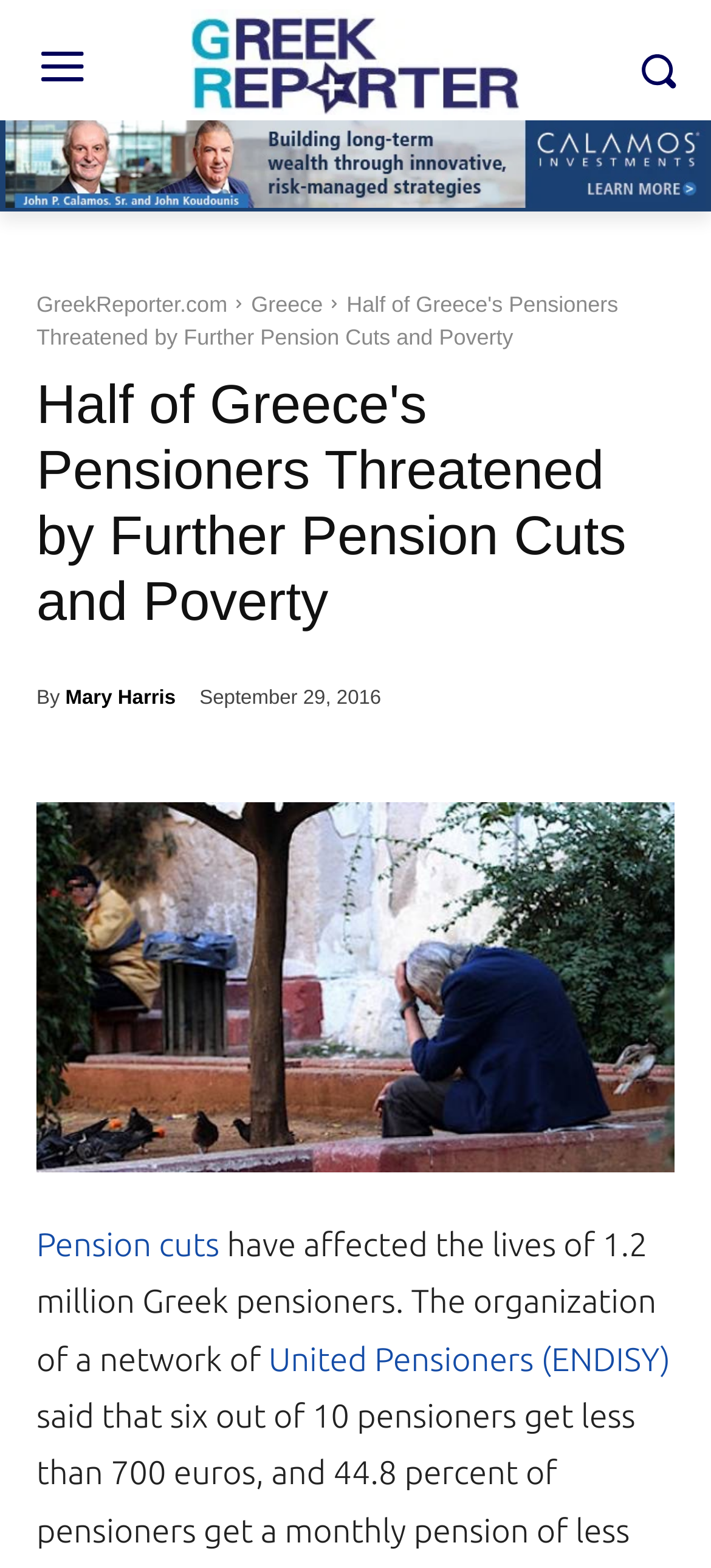With reference to the image, please provide a detailed answer to the following question: How many Greek pensioners are affected by pension cuts?

I found the number of affected pensioners by reading the text, which states 'pension cuts have affected the lives of 1.2 million Greek pensioners'.